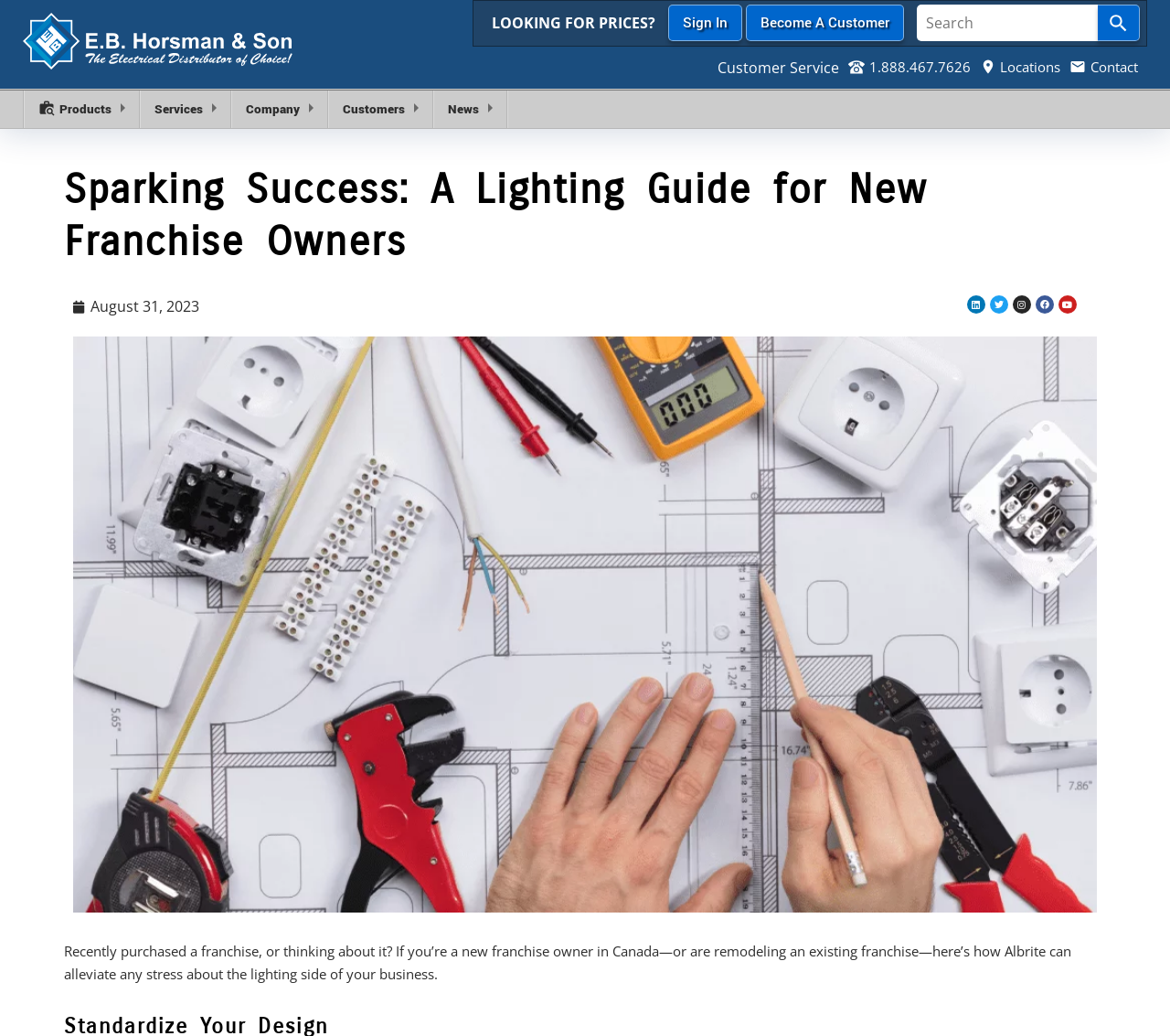What is the phone number for customer service?
Use the image to answer the question with a single word or phrase.

1.888.467.7626